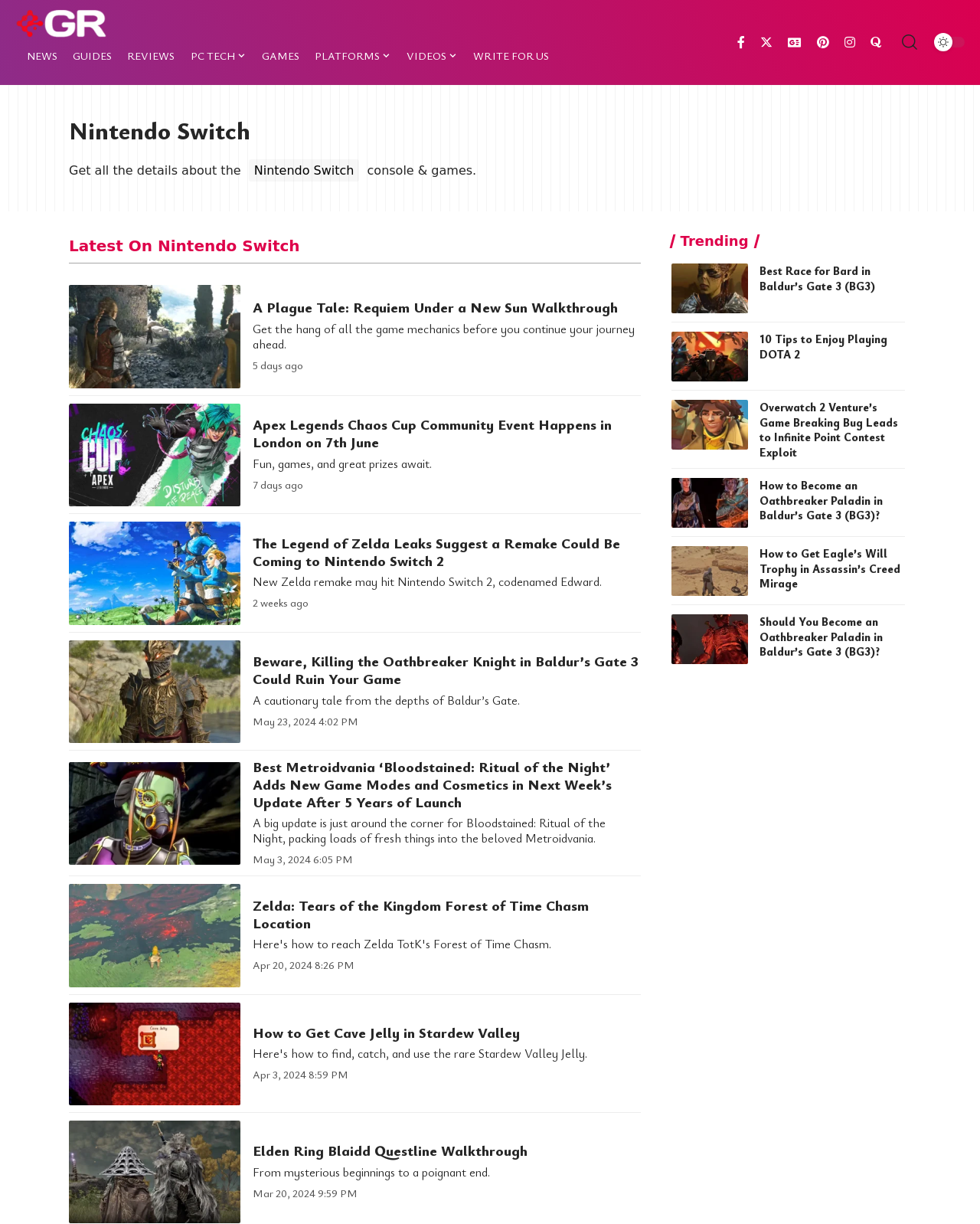Identify the bounding box coordinates of the area that should be clicked in order to complete the given instruction: "Click the Heronsbridge School logo". The bounding box coordinates should be four float numbers between 0 and 1, i.e., [left, top, right, bottom].

None